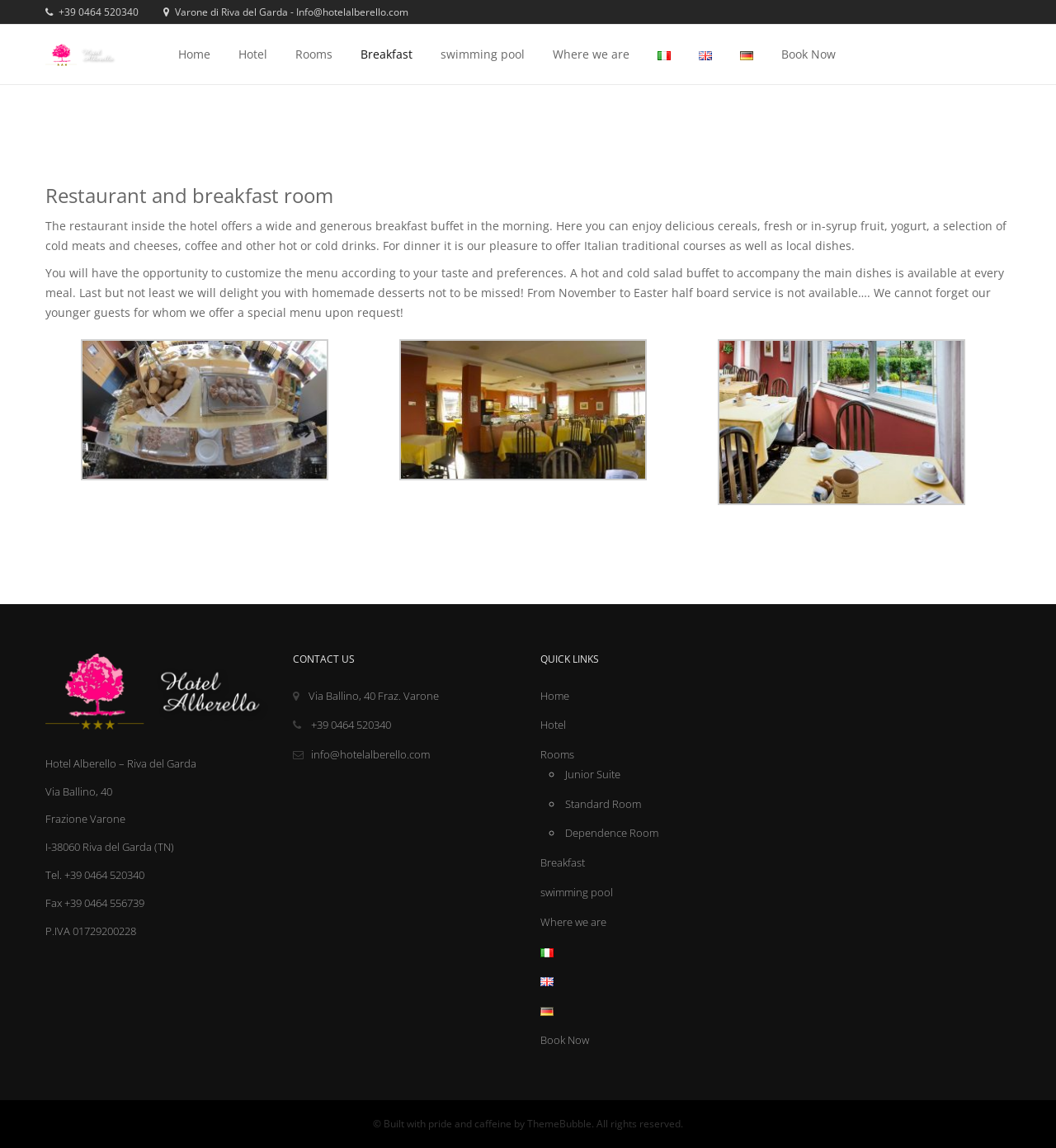Point out the bounding box coordinates of the section to click in order to follow this instruction: "Visit the 'Hotel' page".

[0.22, 0.028, 0.259, 0.067]